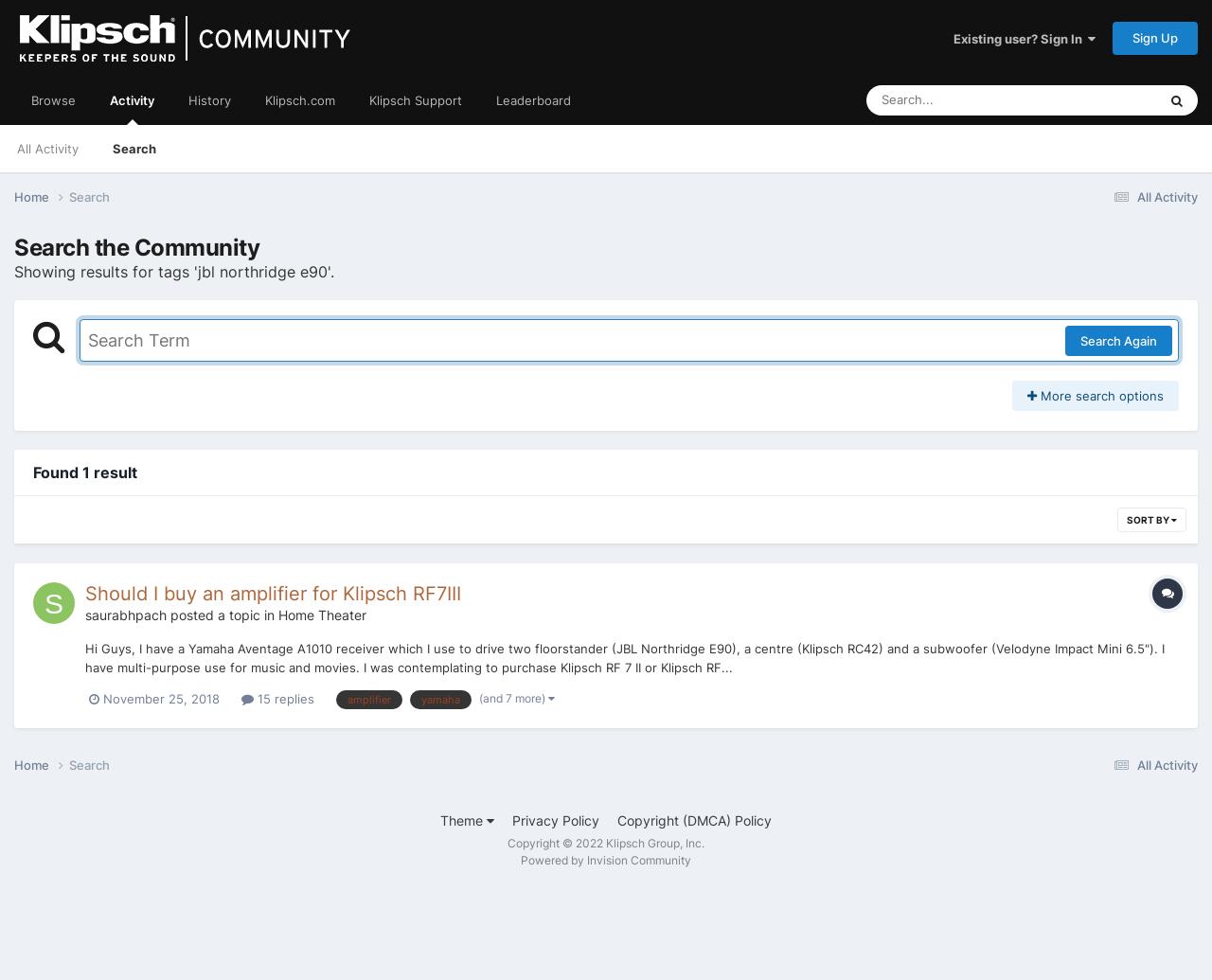Locate the bounding box coordinates of the element that should be clicked to execute the following instruction: "Browse the community".

[0.012, 0.077, 0.077, 0.128]